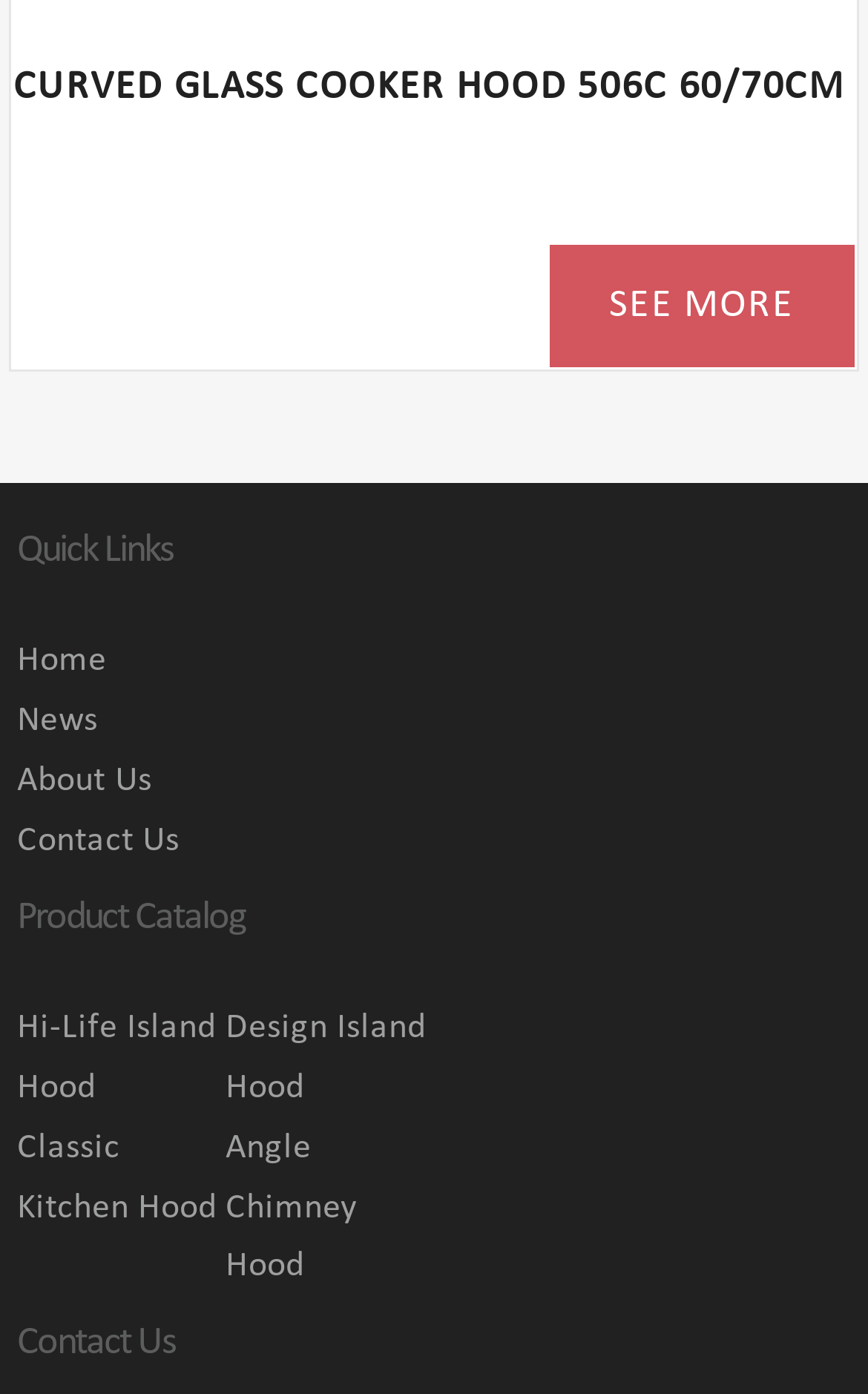Provide a short, one-word or phrase answer to the question below:
What is the text of the link next to the product name?

SEE MORE